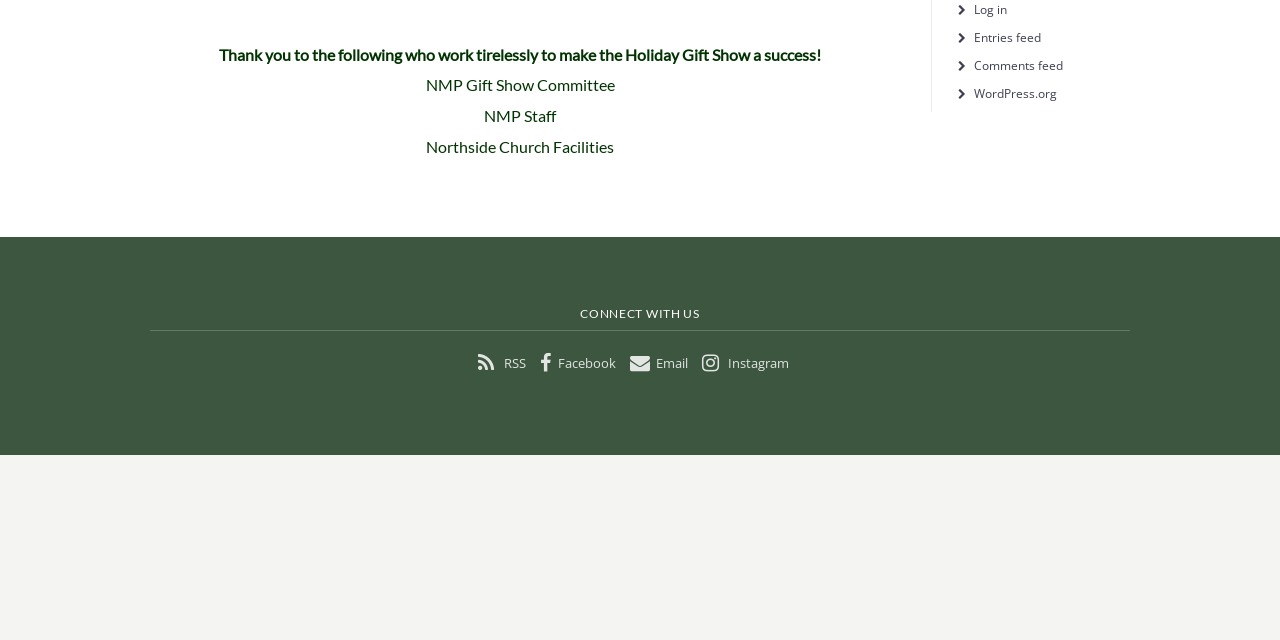Identify the bounding box coordinates for the UI element described as follows: Log in. Use the format (top-left x, top-left y, bottom-right x, bottom-right y) and ensure all values are floating point numbers between 0 and 1.

[0.761, 0.002, 0.787, 0.028]